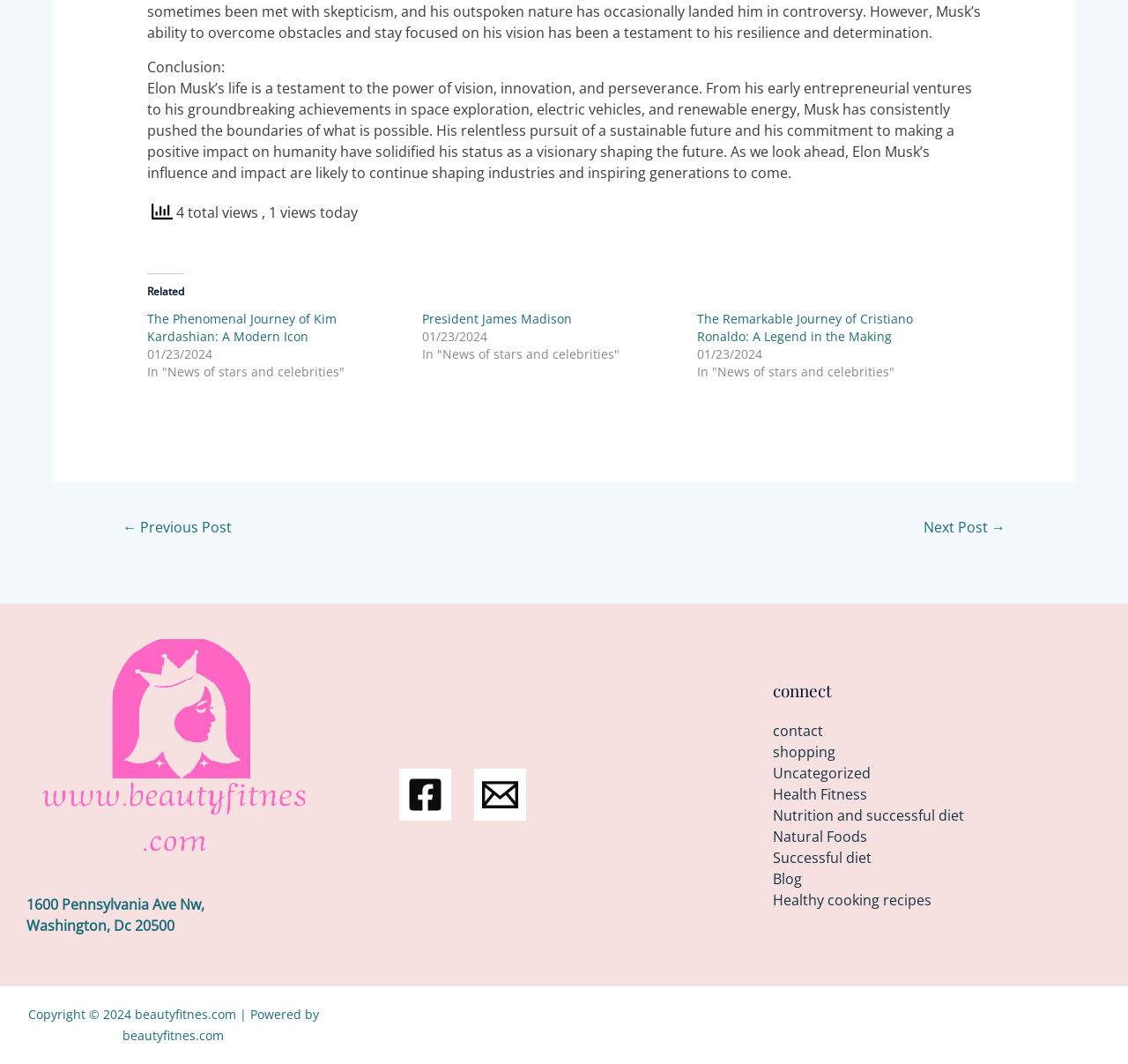Based on the element description: "Healthy cooking recipes", identify the UI element and provide its bounding box coordinates. Use four float numbers between 0 and 1, [left, top, right, bottom].

[0.685, 0.837, 0.826, 0.855]